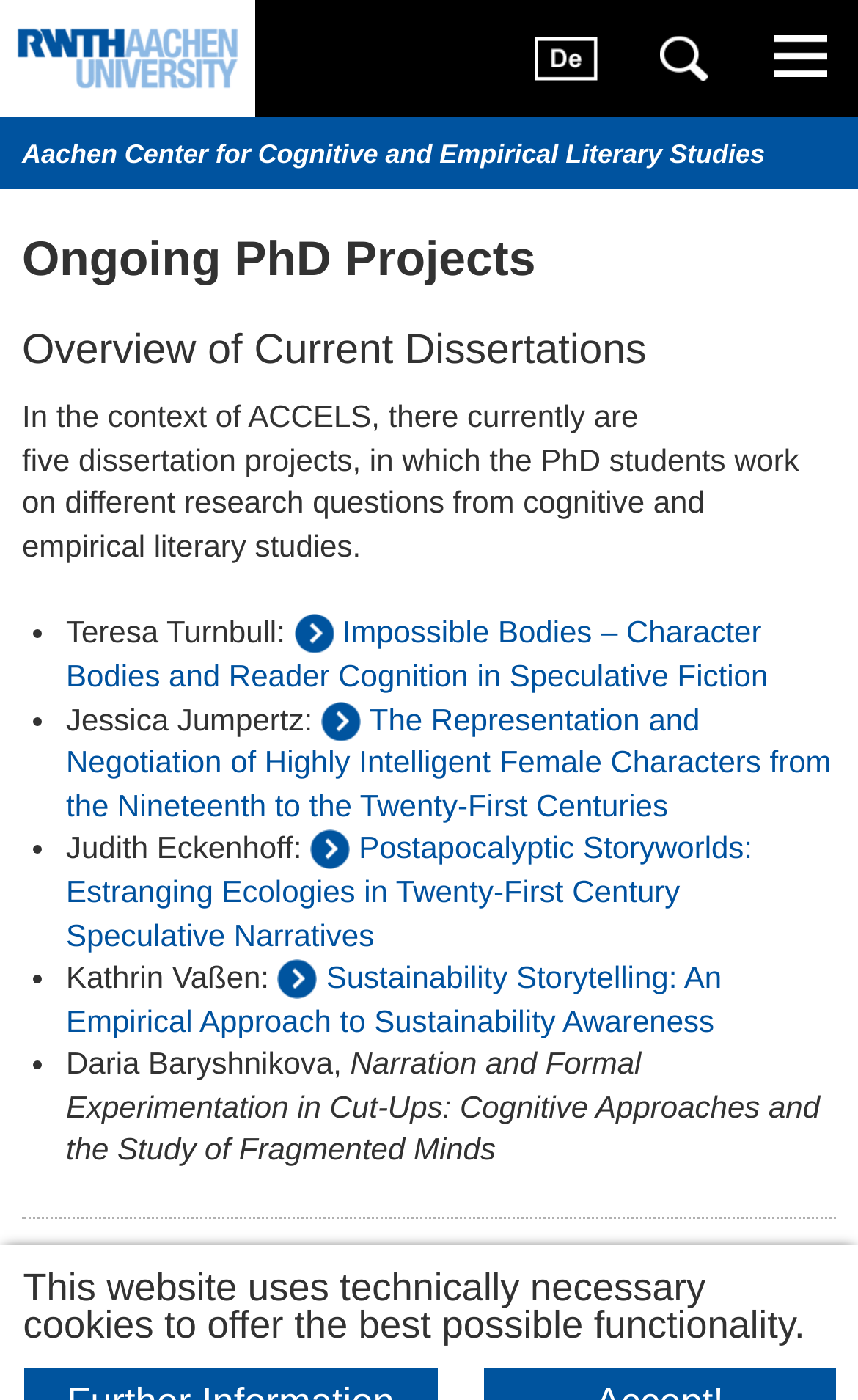How many PhD projects are listed?
Look at the image and construct a detailed response to the question.

I counted the number of list markers (•) and corresponding PhD project descriptions, which are 5 in total.